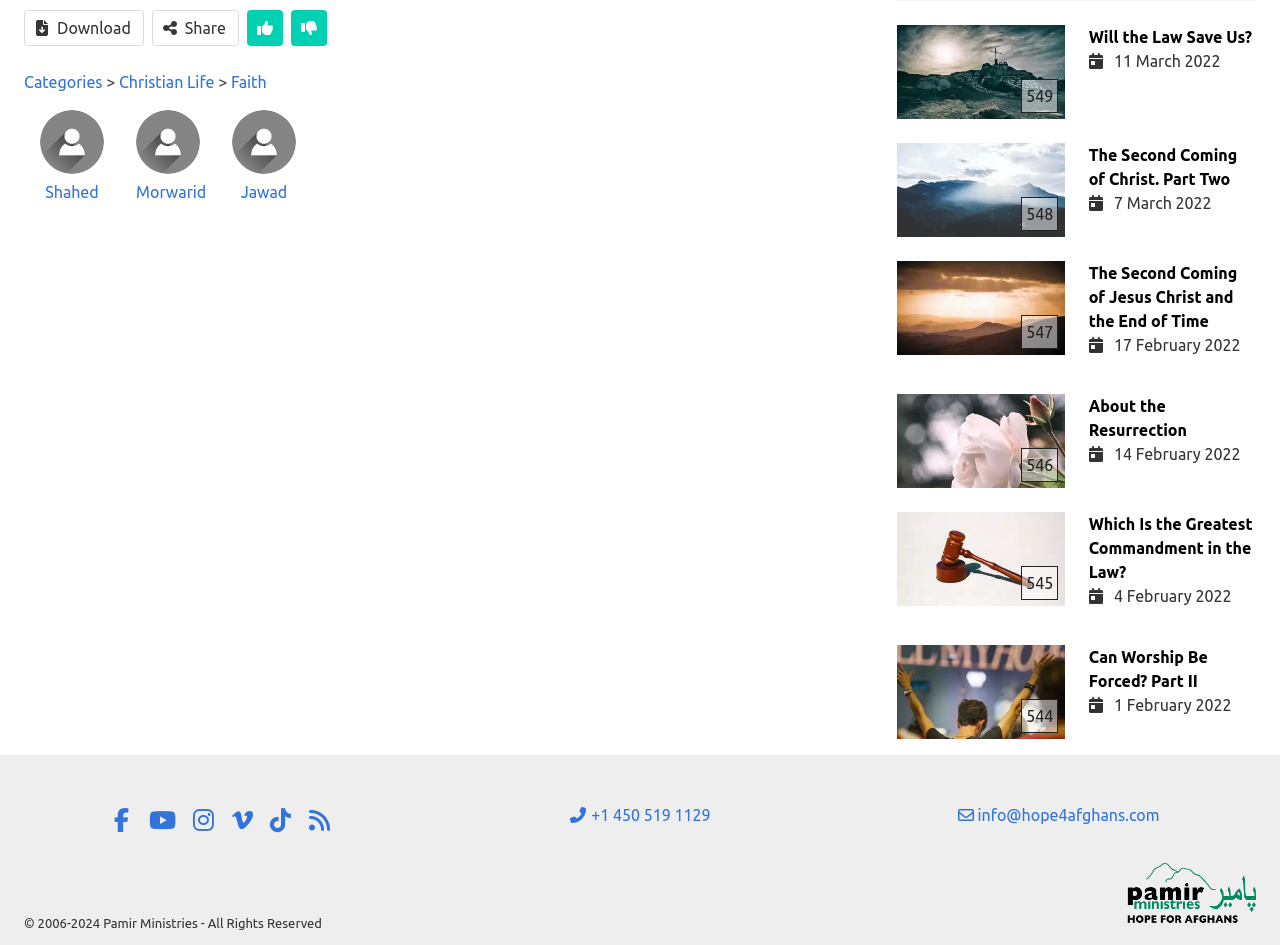Find the bounding box coordinates for the UI element that matches this description: "+1 450 519 1129".

[0.445, 0.853, 0.555, 0.872]